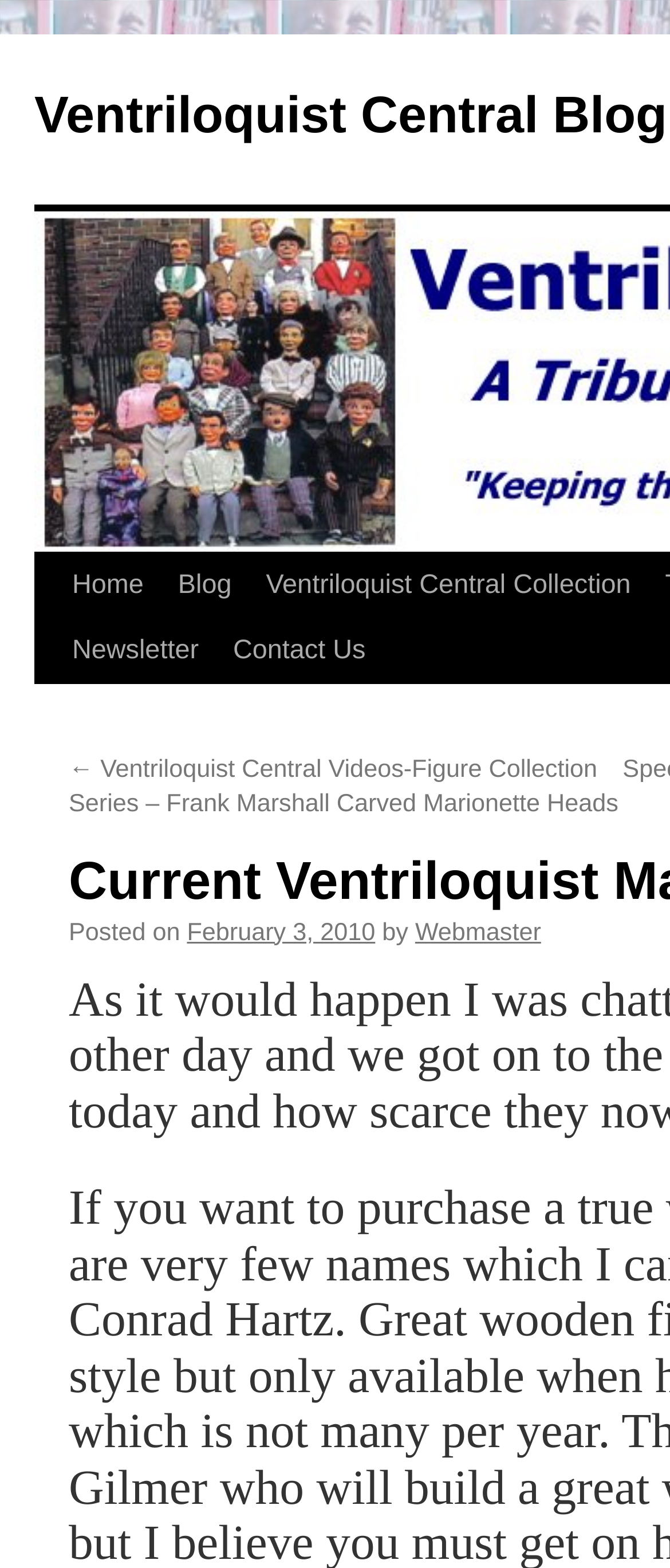How many links are there in the article section?
Please use the image to provide a one-word or short phrase answer.

2